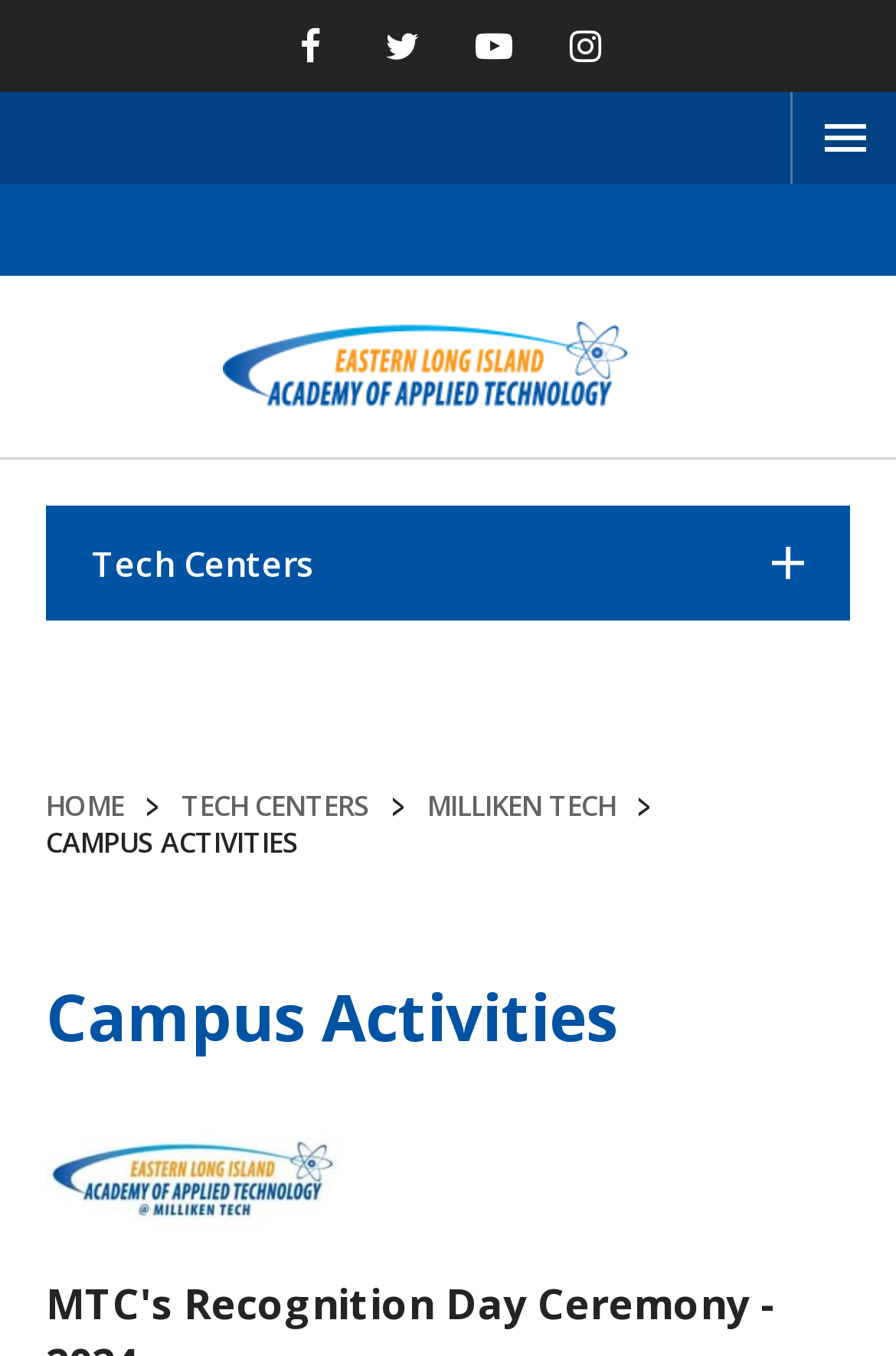Offer an extensive depiction of the webpage and its key elements.

The webpage is about Campus Activities at The Academy School. At the top, there is a navigation section with social media links, including Facebook, Twitter, YouTube, and Instagram, aligned horizontally across the page. 

To the right of the social media links, there is an "OPEN MENU" button. Below the social media links, there is a link to The Academy School, accompanied by an image of the school's logo. 

On the left side of the page, there is a heading titled "Tech Centers" followed by a toggle button to expand or collapse the navigation menu. 

Below the school's logo, there is a breadcrumb navigation section with links to "HOME", "TECH CENTERS", and "MILLIKEN TECH", indicating the current page's position in the website's hierarchy. The text "CAMPUS ACTIVITIES" is also present in this section. 

Finally, there is a main heading titled "Campus Activities" at the bottom of the page, which likely introduces the content of the page.